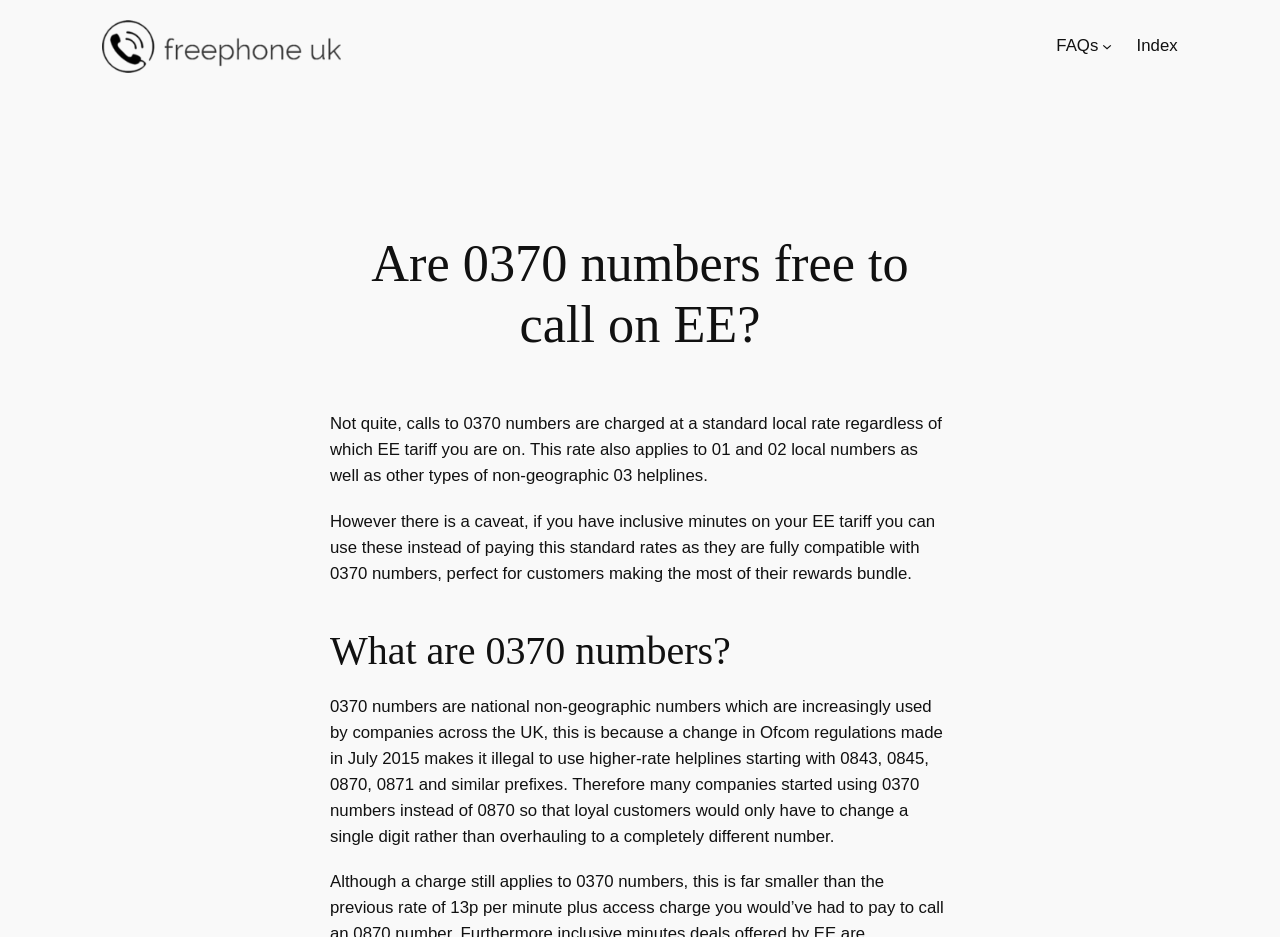Identify and extract the main heading from the webpage.

Are 0370 numbers free to call on EE?